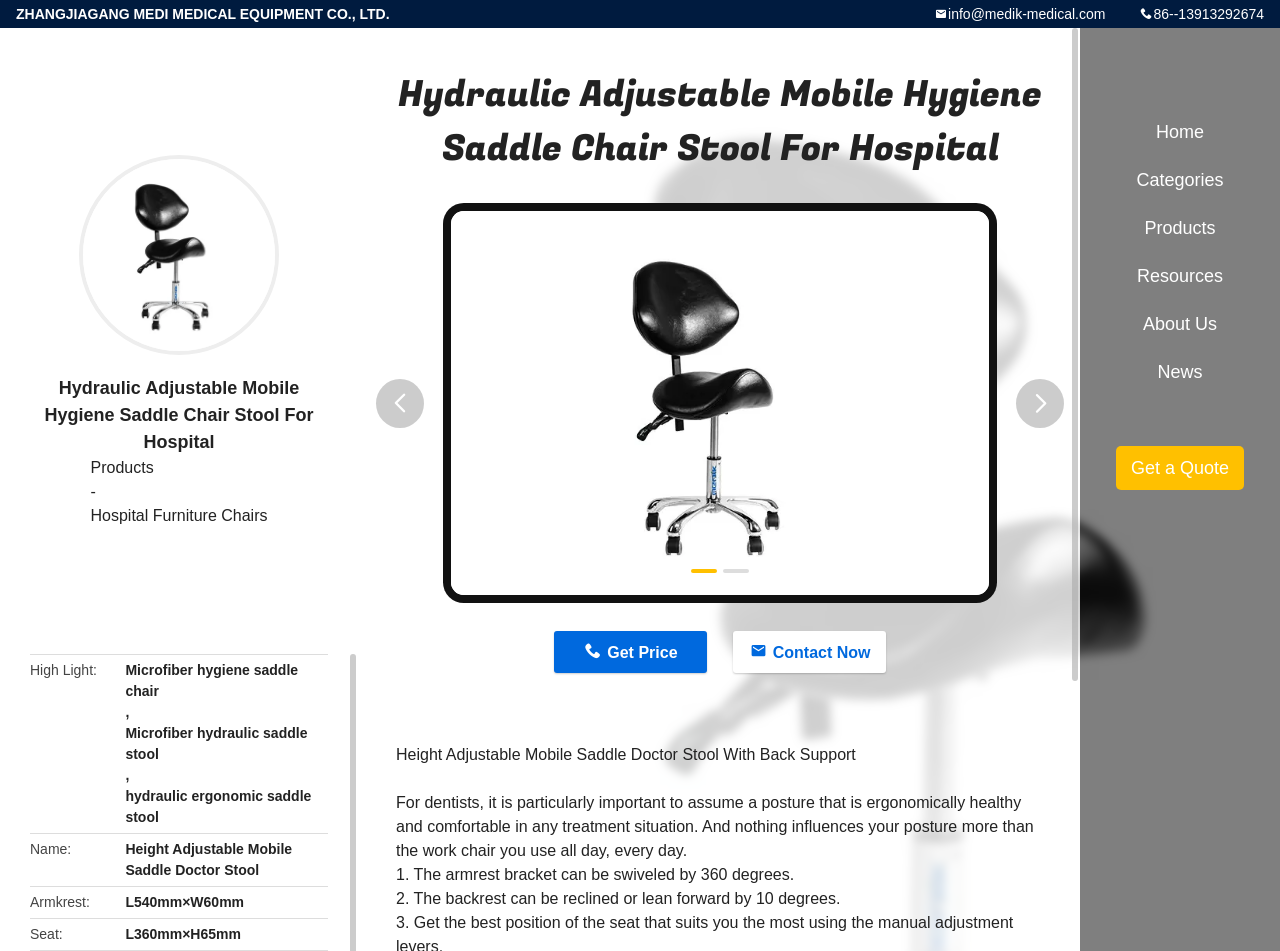Pinpoint the bounding box coordinates of the clickable area needed to execute the instruction: "Go to the home page". The coordinates should be specified as four float numbers between 0 and 1, i.e., [left, top, right, bottom].

[0.852, 0.114, 0.992, 0.164]